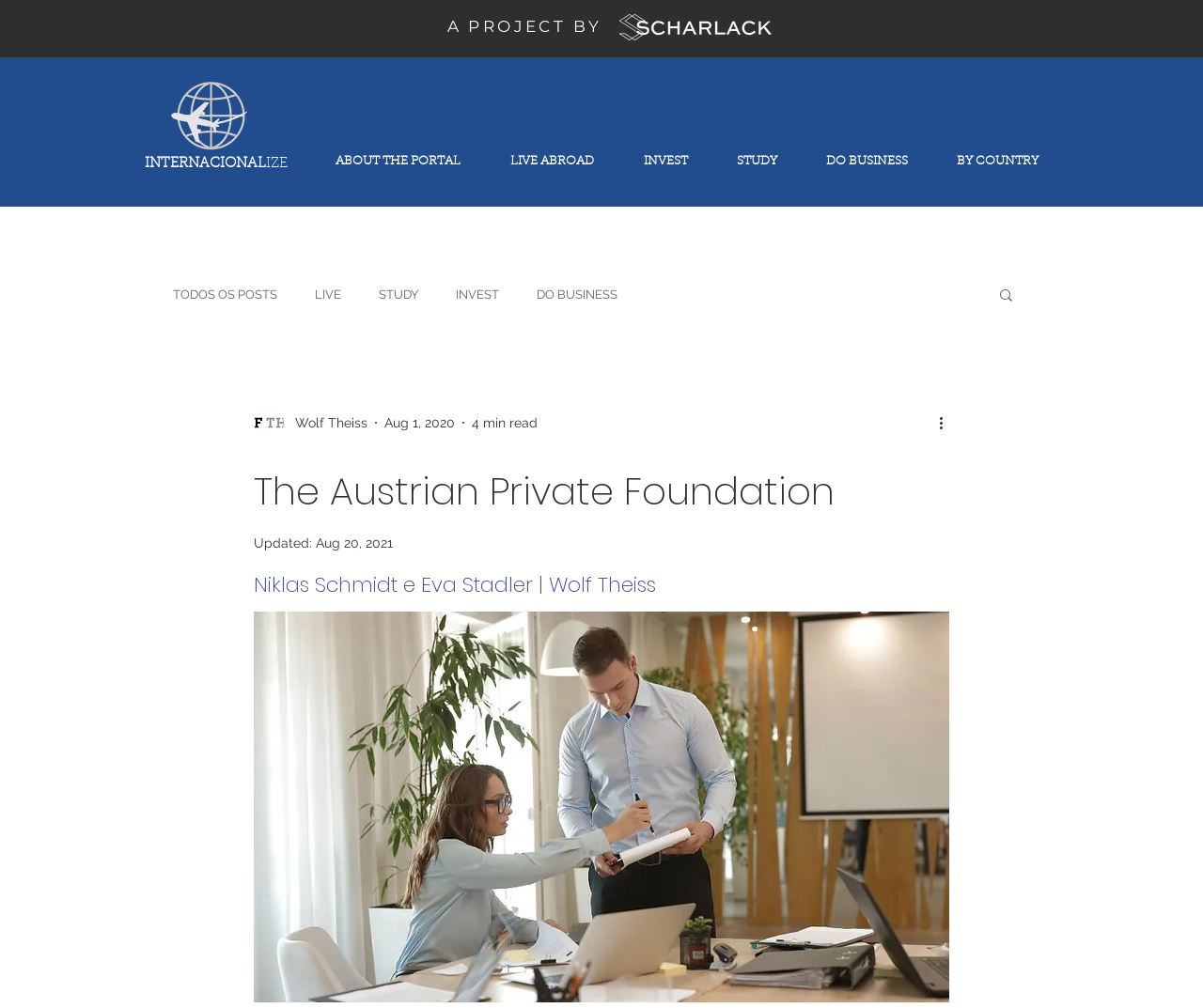What are the main navigation categories?
Refer to the image and respond with a one-word or short-phrase answer.

Site, blog